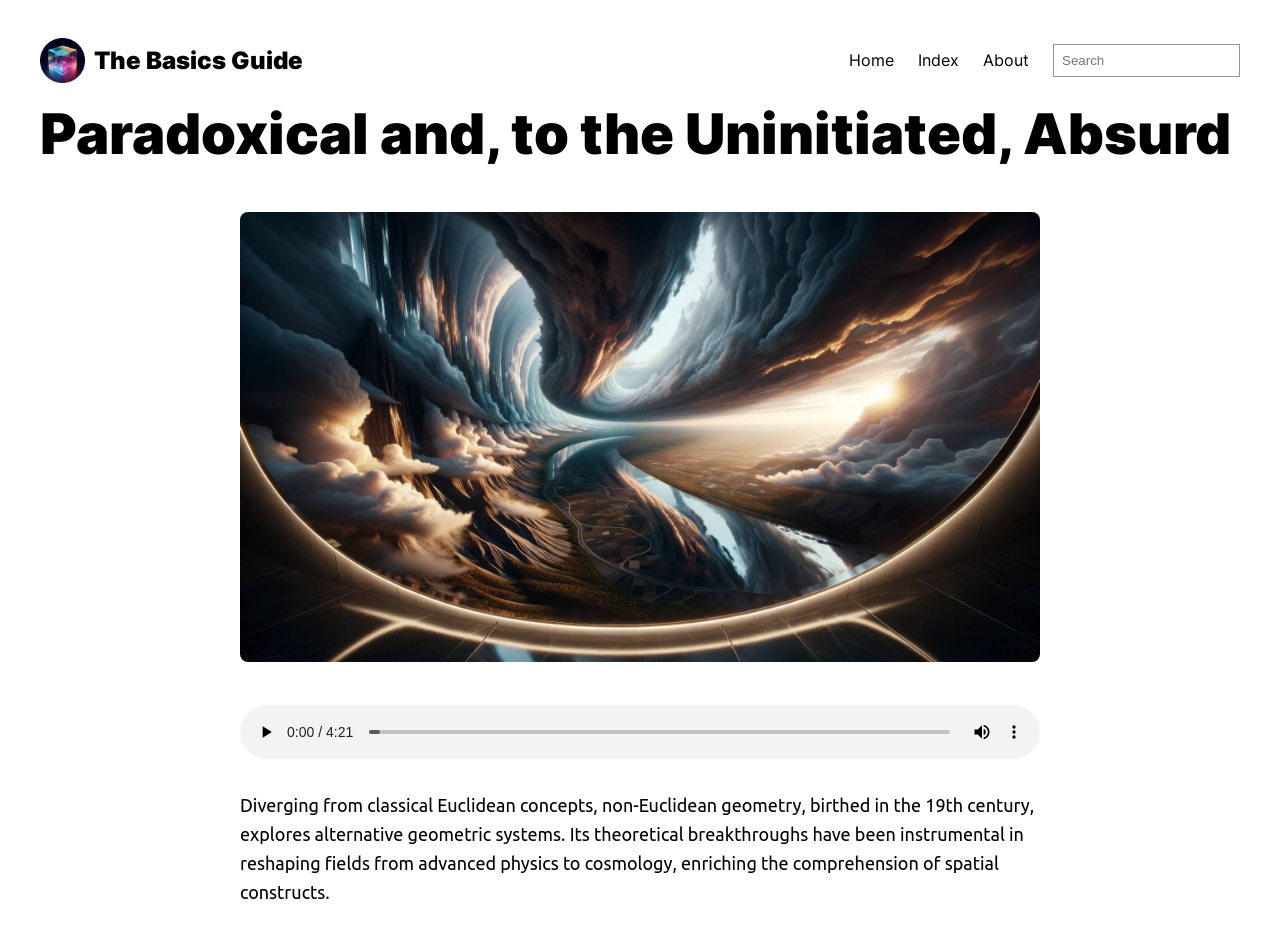Please reply to the following question with a single word or a short phrase:
How many navigation links are there?

3